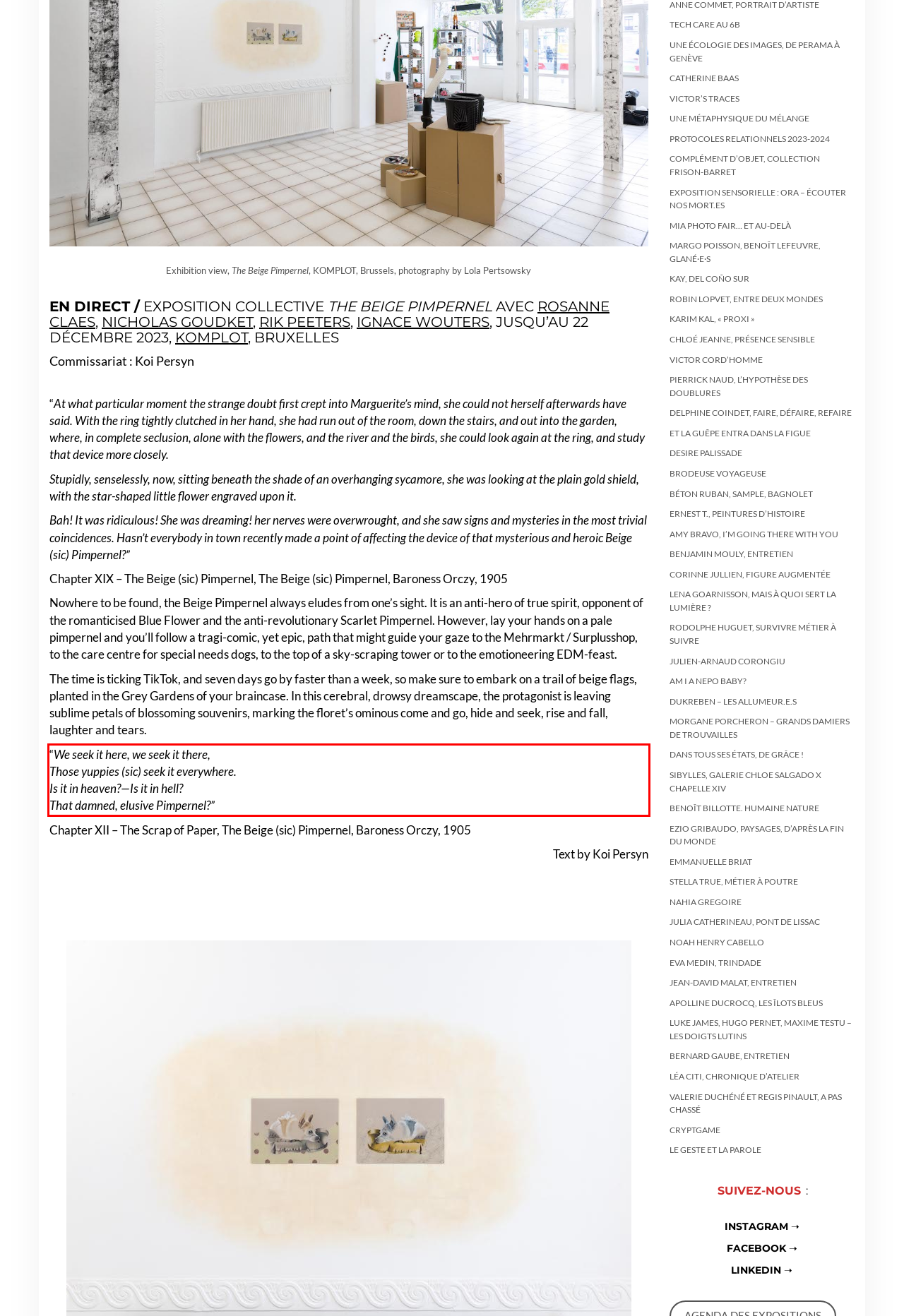View the screenshot of the webpage and identify the UI element surrounded by a red bounding box. Extract the text contained within this red bounding box.

“We seek it here, we seek it there, Those yuppies (sic) seek it everywhere. Is it in heaven?—Is it in hell? That damned, elusive Pimpernel?”